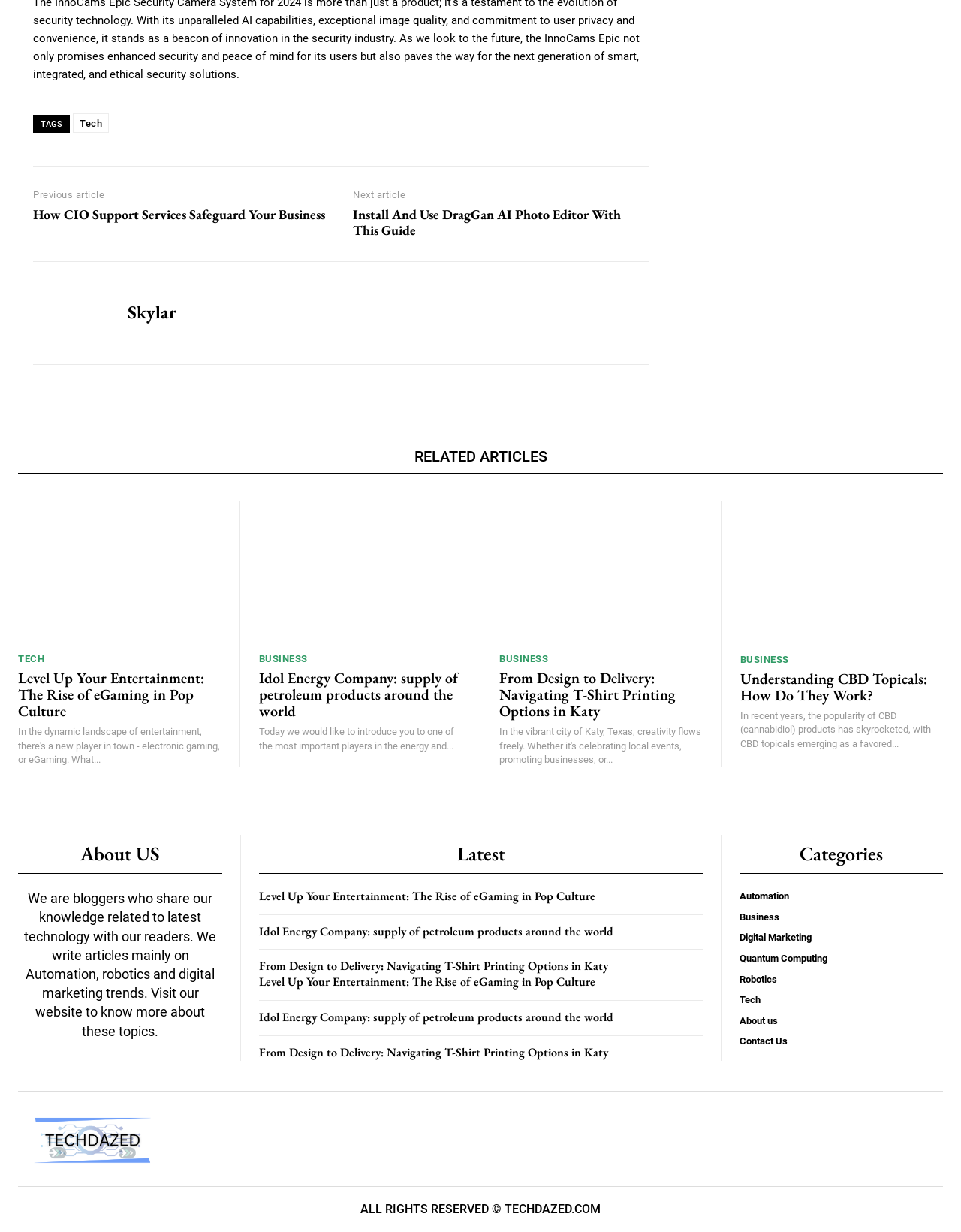Return the bounding box coordinates of the UI element that corresponds to this description: "parent_node: Skylar title="Skylar"". The coordinates must be given as four float numbers in the range of 0 and 1, [left, top, right, bottom].

[0.034, 0.225, 0.109, 0.283]